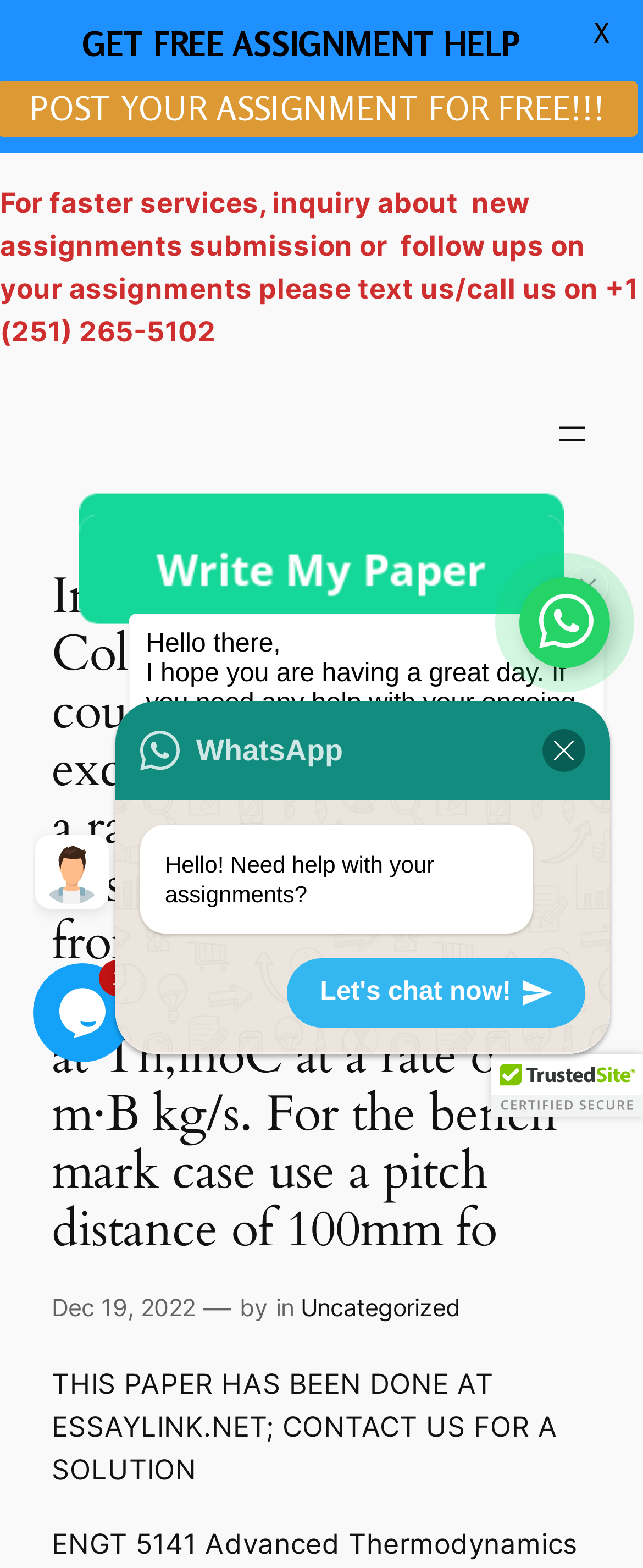Please study the image and answer the question comprehensively:
What is the name of the website that offers assignment help?

The name of the website can be found in the static text element that says 'THIS PAPER HAS BEEN DONE AT ESSAYLINK.NET; CONTACT US FOR A SOLUTION'.